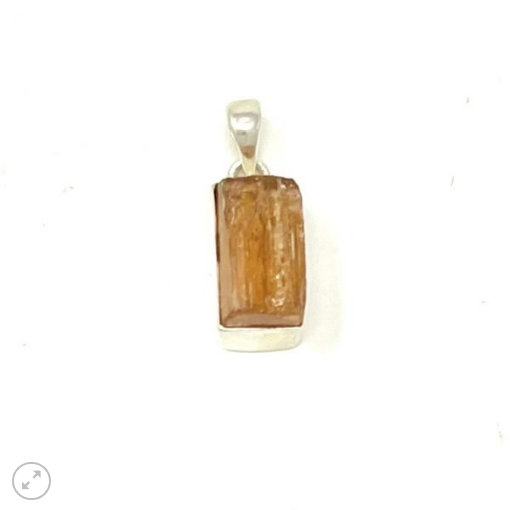Provide a comprehensive description of the image.

The image showcases an **Imperial Topaz Pendant** elegantly set in **sterling silver**. This pendant features a rectangular piece of Imperial Topaz, known for its warm, honey-colored hues that shimmer beautifully. It measures approximately **5/8 inches** in size, making it a delicate yet eye-catching accessory. The design emphasizes the natural beauty of the stone, reflecting qualities of prosperity, manifestation, and joy. Ideal for both casual and formal wear, this pendant not only enhances your jewelry collection but also serves as a unique piece that embodies positive energy and creativity.